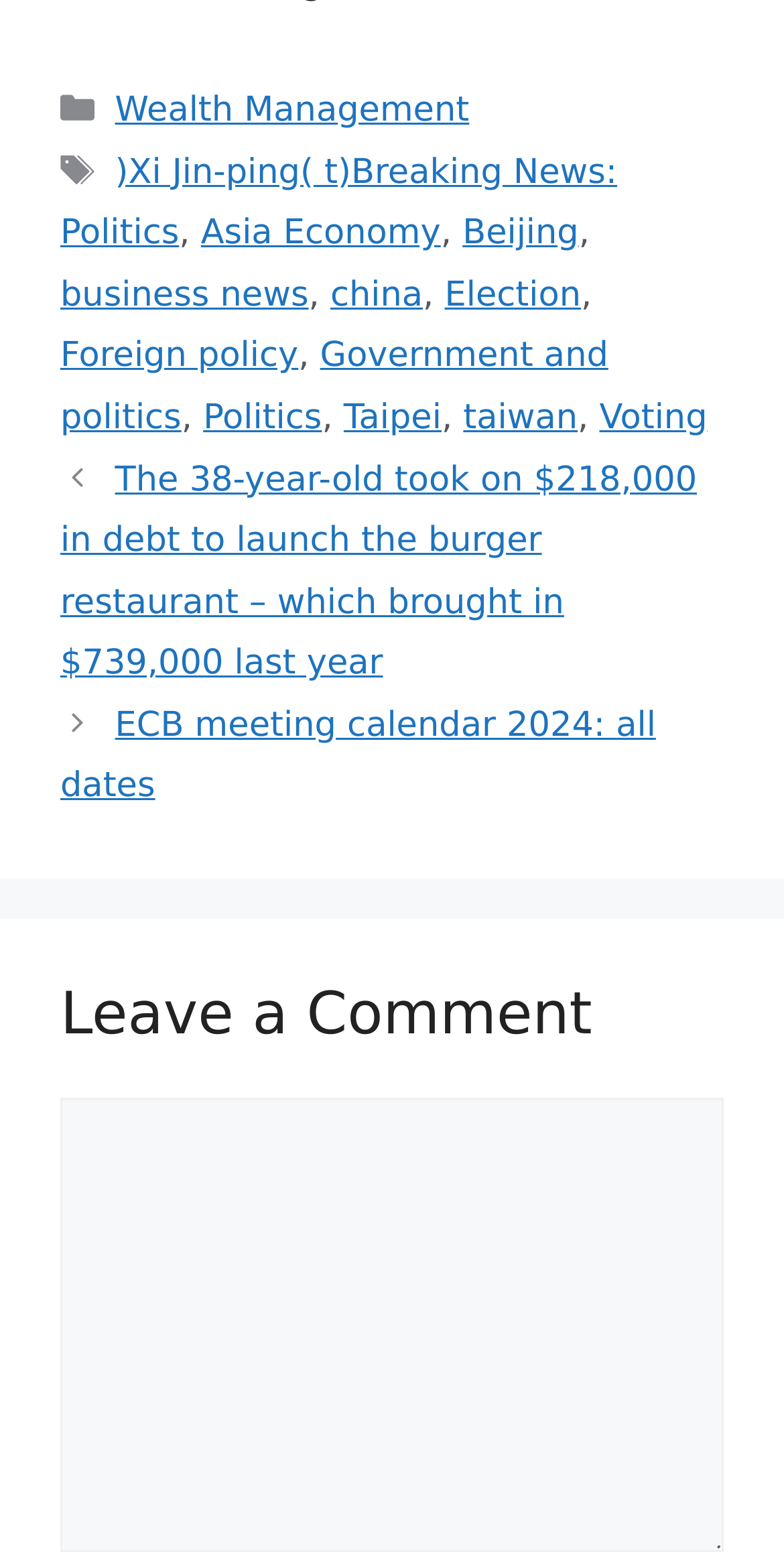Could you highlight the region that needs to be clicked to execute the instruction: "Click on the 'Wealth Management' link"?

[0.147, 0.058, 0.599, 0.084]